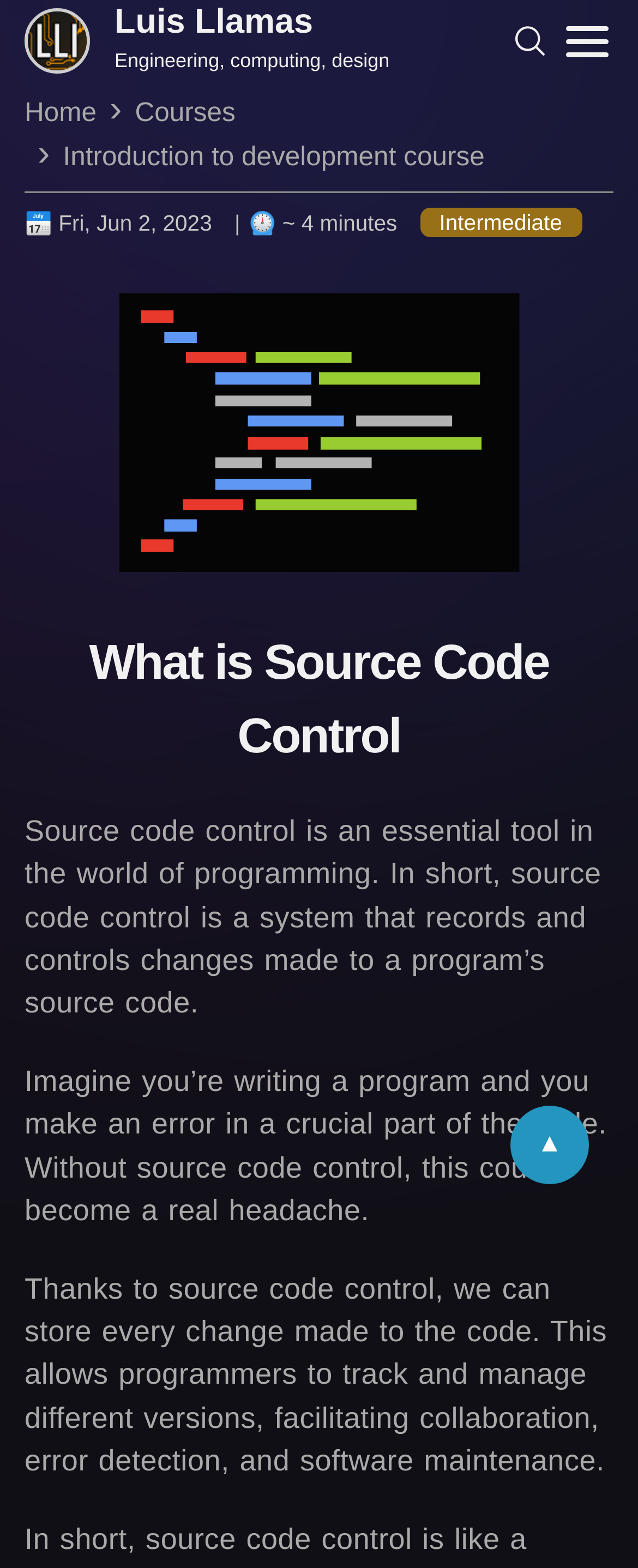What is the estimated reading time of the article?
Refer to the image and respond with a one-word or short-phrase answer.

4 minutes